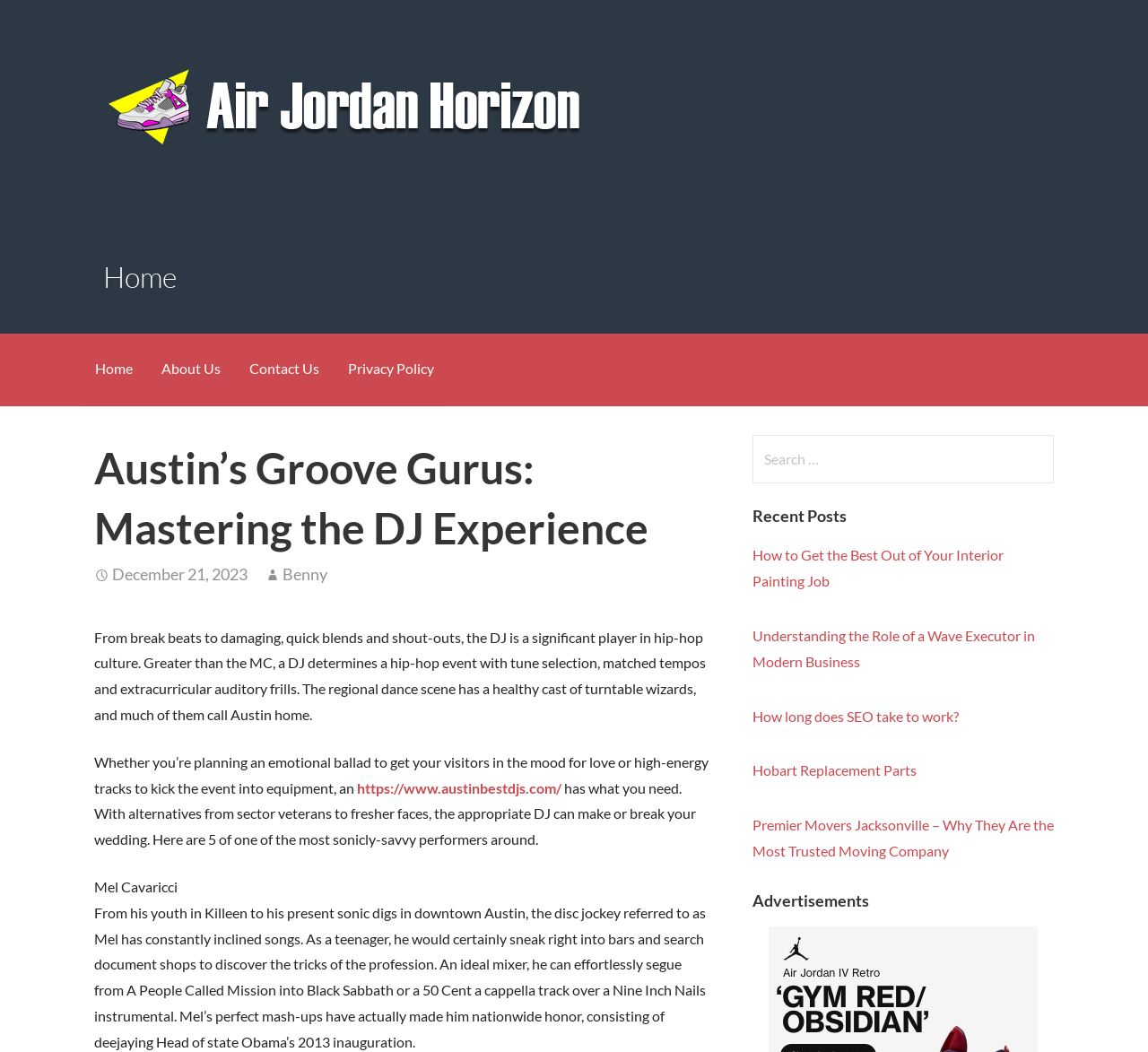Can you give a detailed response to the following question using the information from the image? What is the name of the DJ mentioned in the article?

I found the answer by reading the article content, specifically the paragraph that starts with 'From his youth in Killeen to his present sonic digs in downtown Austin, the disc jockey referred to as Mel...' which mentions the name of the DJ as Mel Cavaricci.